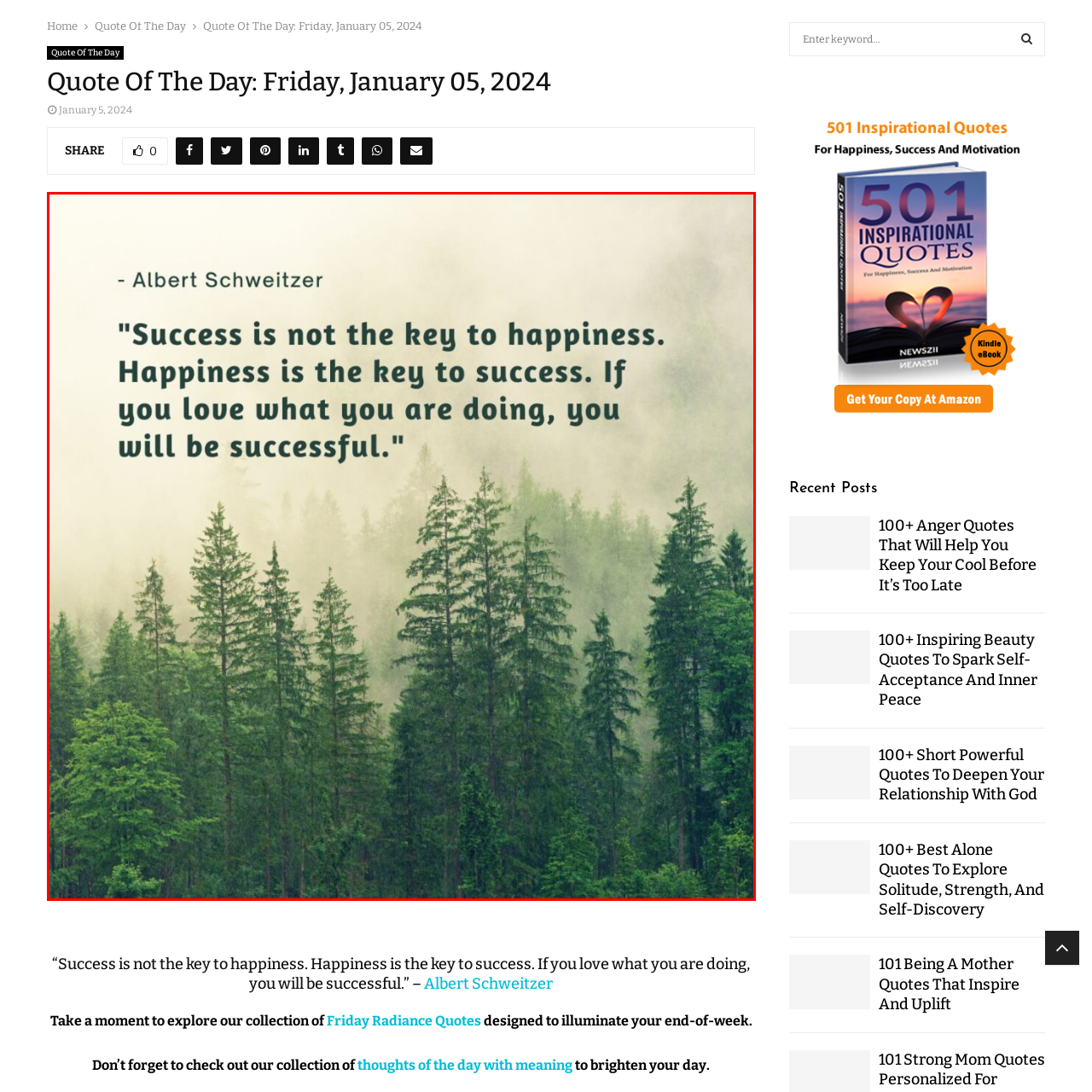Focus on the image within the purple boundary, What is the main message of the quote? 
Answer briefly using one word or phrase.

Find joy in pursuits